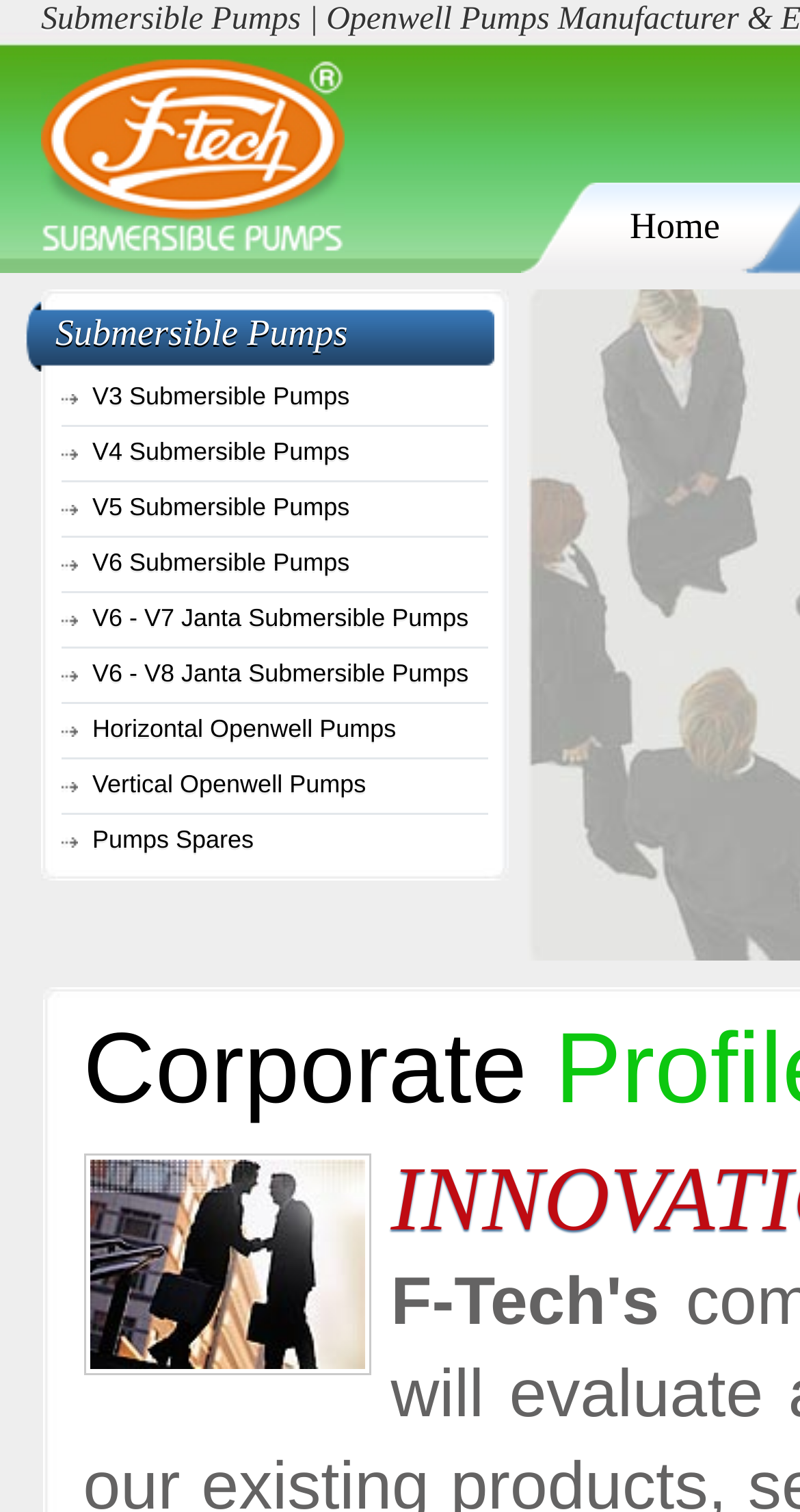Please identify the coordinates of the bounding box for the clickable region that will accomplish this instruction: "Click on Submersible Pumps link".

[0.031, 0.2, 0.636, 0.246]